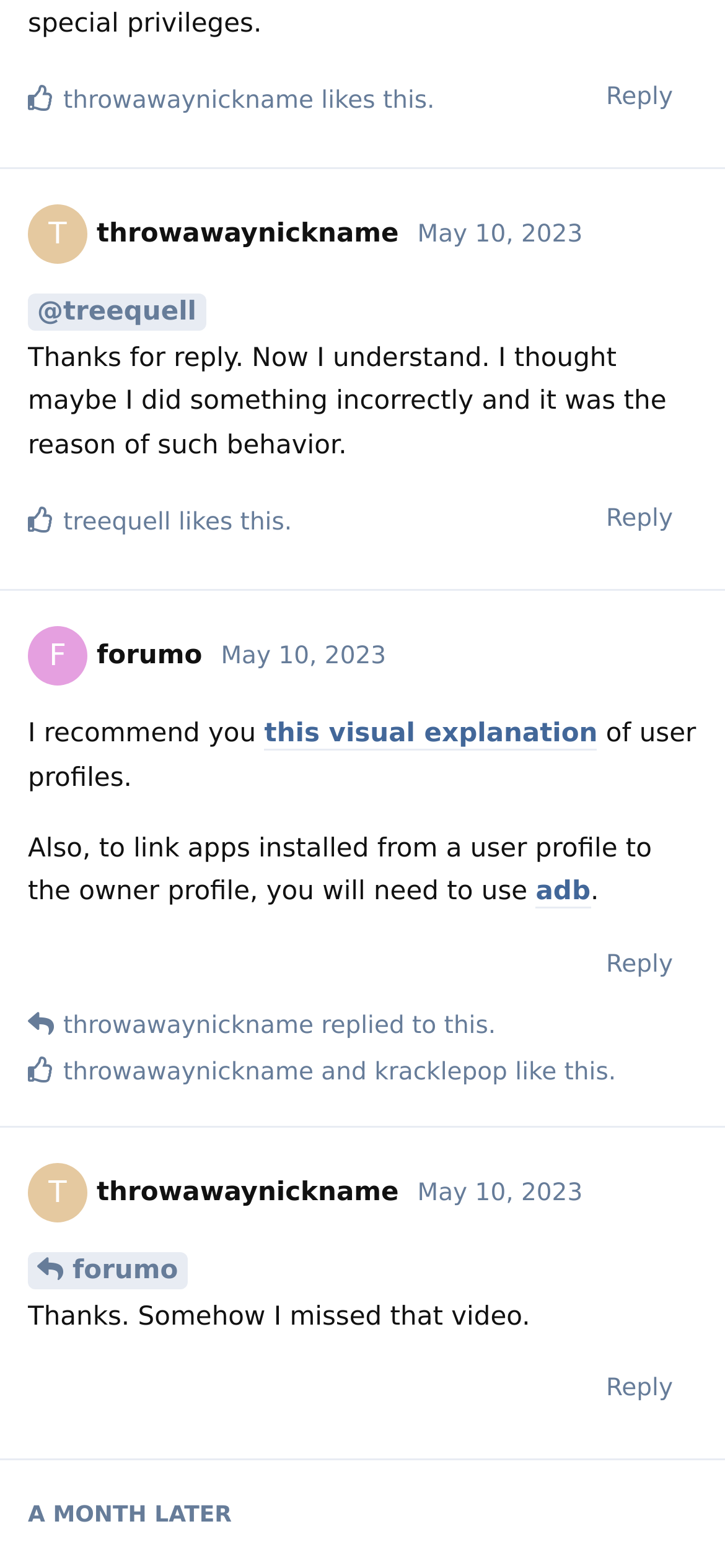Please specify the bounding box coordinates for the clickable region that will help you carry out the instruction: "Read the post of forumo".

[0.038, 0.409, 0.279, 0.427]